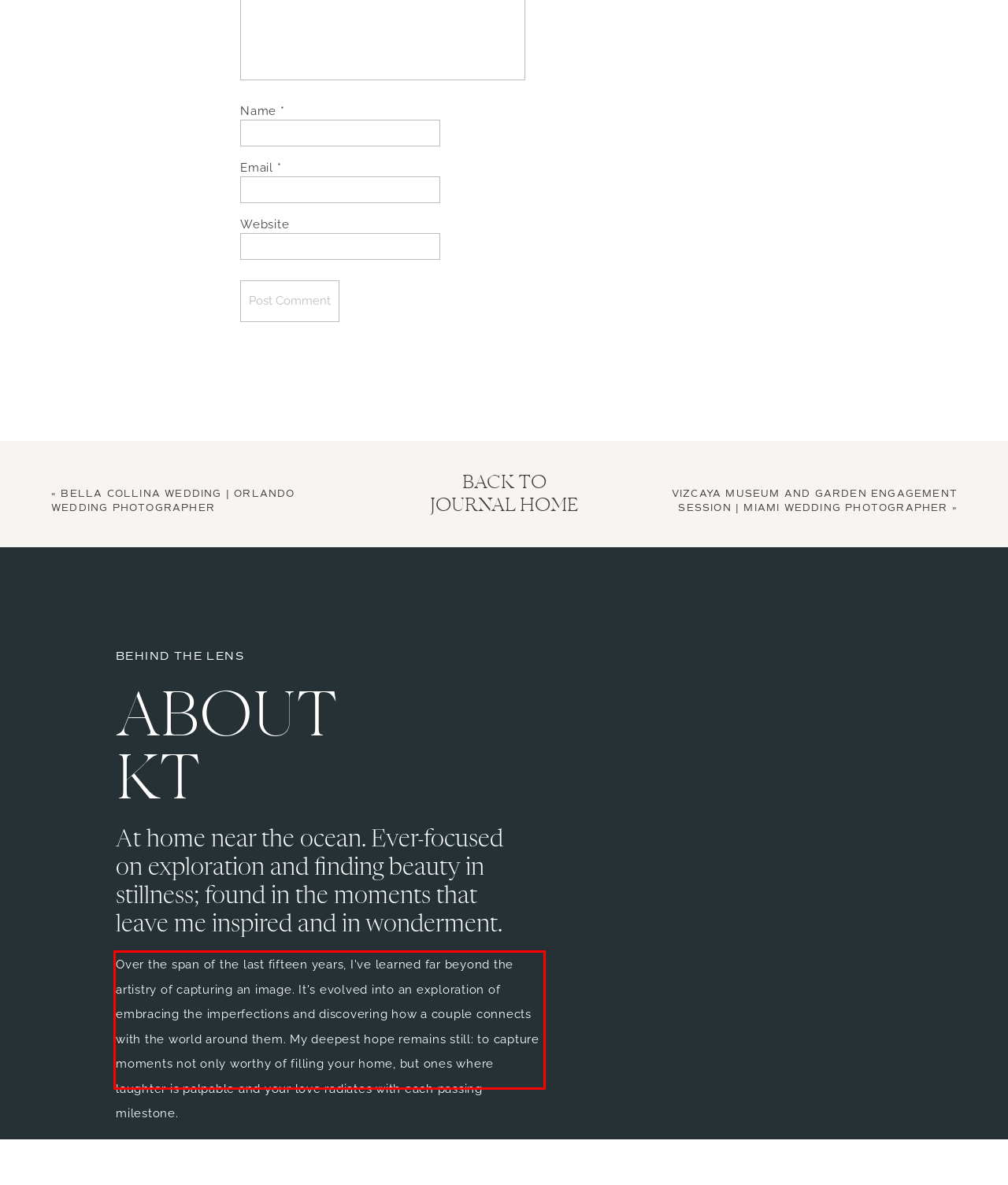Extract and provide the text found inside the red rectangle in the screenshot of the webpage.

Over the span of the last fifteen years, I've learned far beyond the artistry of capturing an image. It's evolved into an exploration of embracing the imperfections and discovering how a couple connects with the world around them. My deepest hope remains still: to capture moments not only worthy of filling your home, but ones where laughter is palpable and your love radiates with each passing milestone.